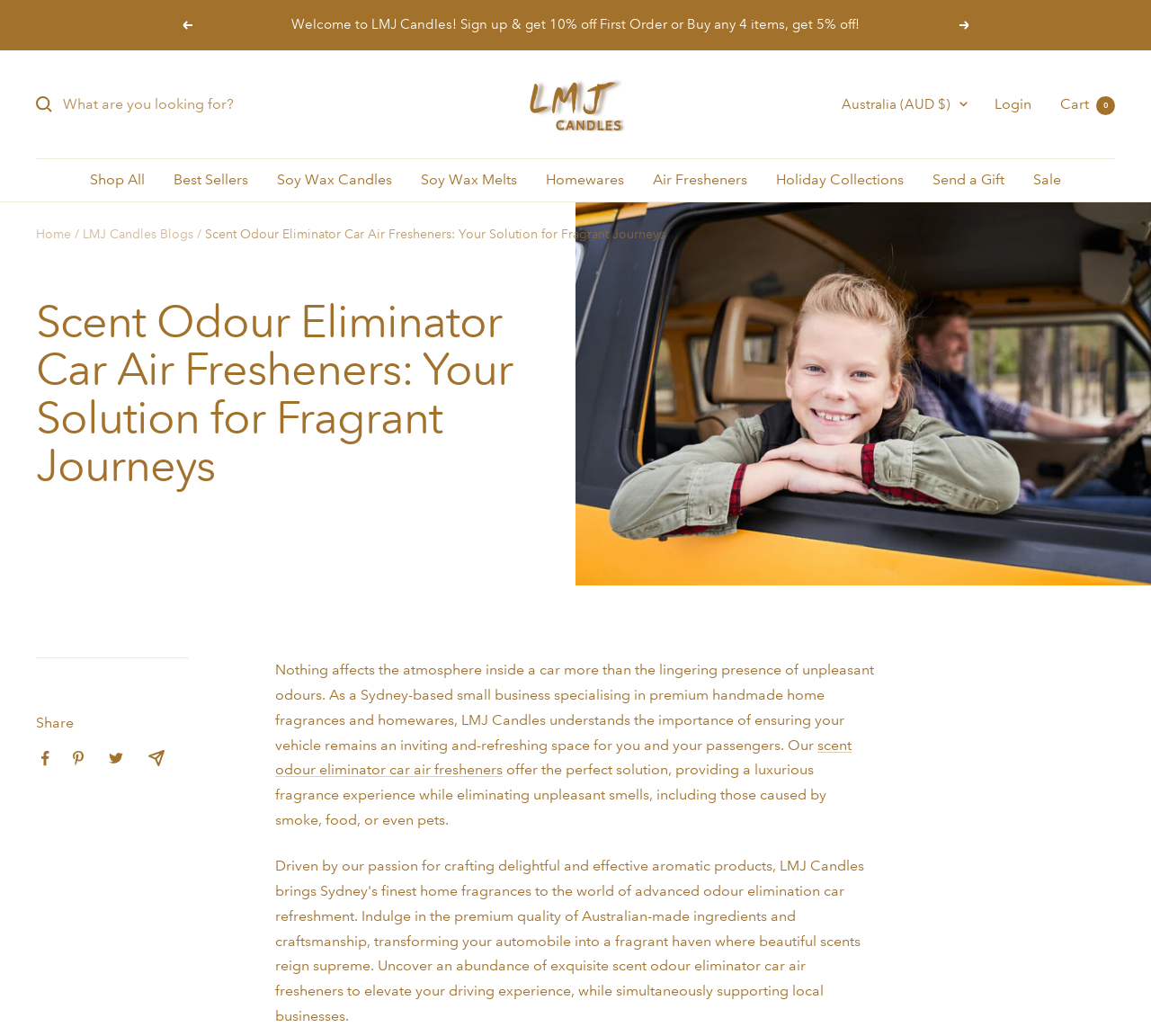By analyzing the image, answer the following question with a detailed response: What is the purpose of the scent odour eliminator car air fresheners?

Based on the webpage, the scent odour eliminator car air fresheners are designed to eliminate unpleasant odours in vehicles, providing a luxurious fragrance experience while removing smells caused by smoke, food, or pets.